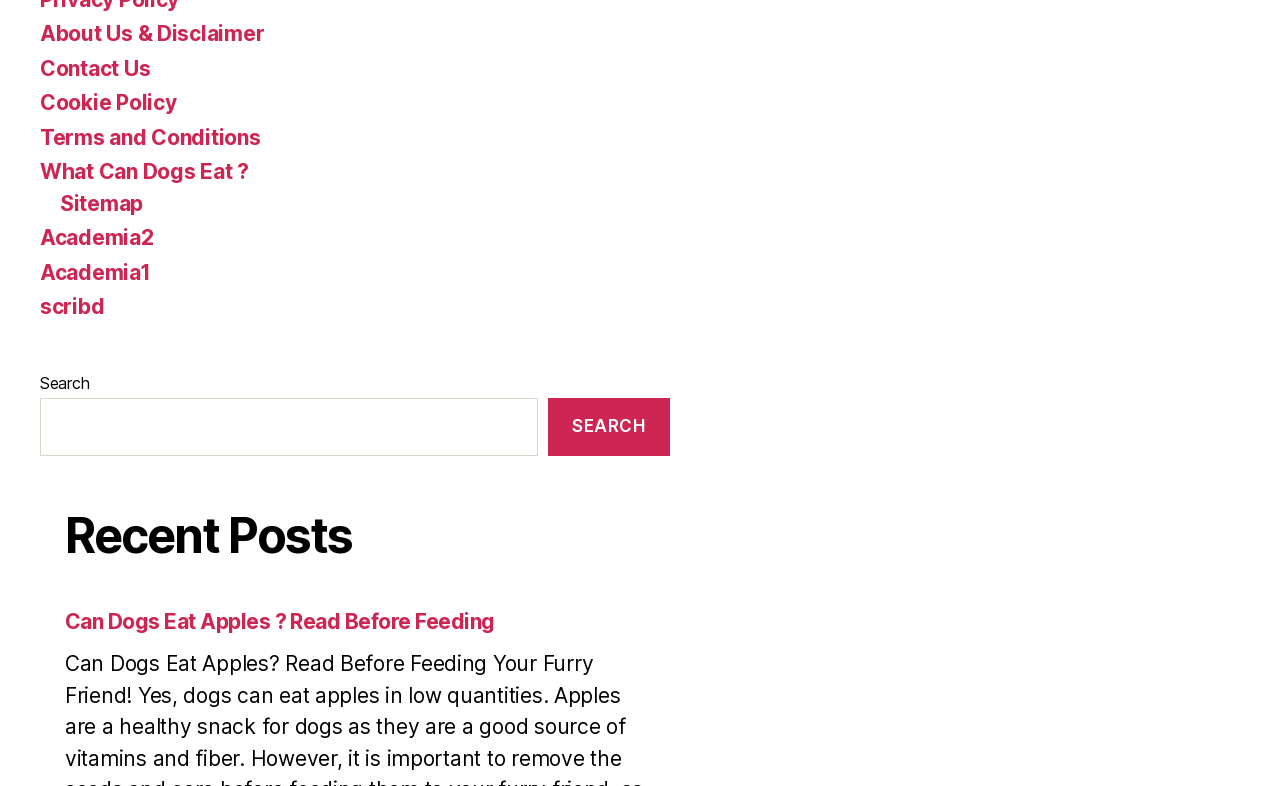Using the element description scribd, predict the bounding box coordinates for the UI element. Provide the coordinates in (top-left x, top-left y, bottom-right x, bottom-right y) format with values ranging from 0 to 1.

[0.031, 0.391, 0.082, 0.423]